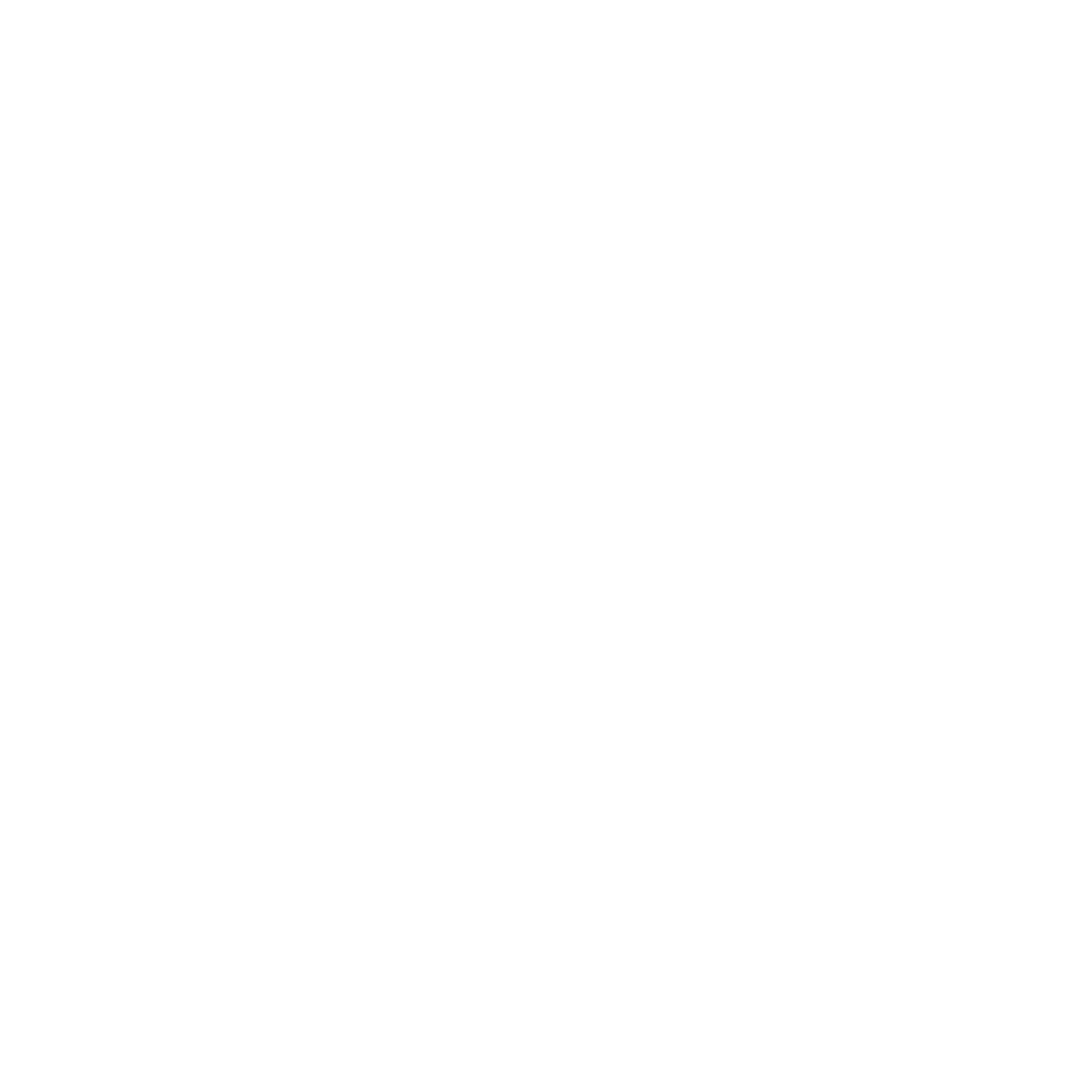Please find the bounding box coordinates of the element that must be clicked to perform the given instruction: "Click on the link 'Answers to everyday issues – Part III'". The coordinates should be four float numbers from 0 to 1, i.e., [left, top, right, bottom].

None